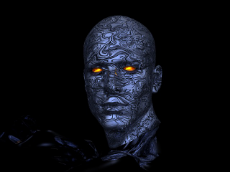What is the surface of the humanoid figure made of?
Could you answer the question in a detailed manner, providing as much information as possible?

The image features a striking, stylized representation of a humanoid figure with a metallic surface intricately patterned in swirling designs. This suggests that the figure's surface is made of a metallic material, which is decorated with complex patterns.